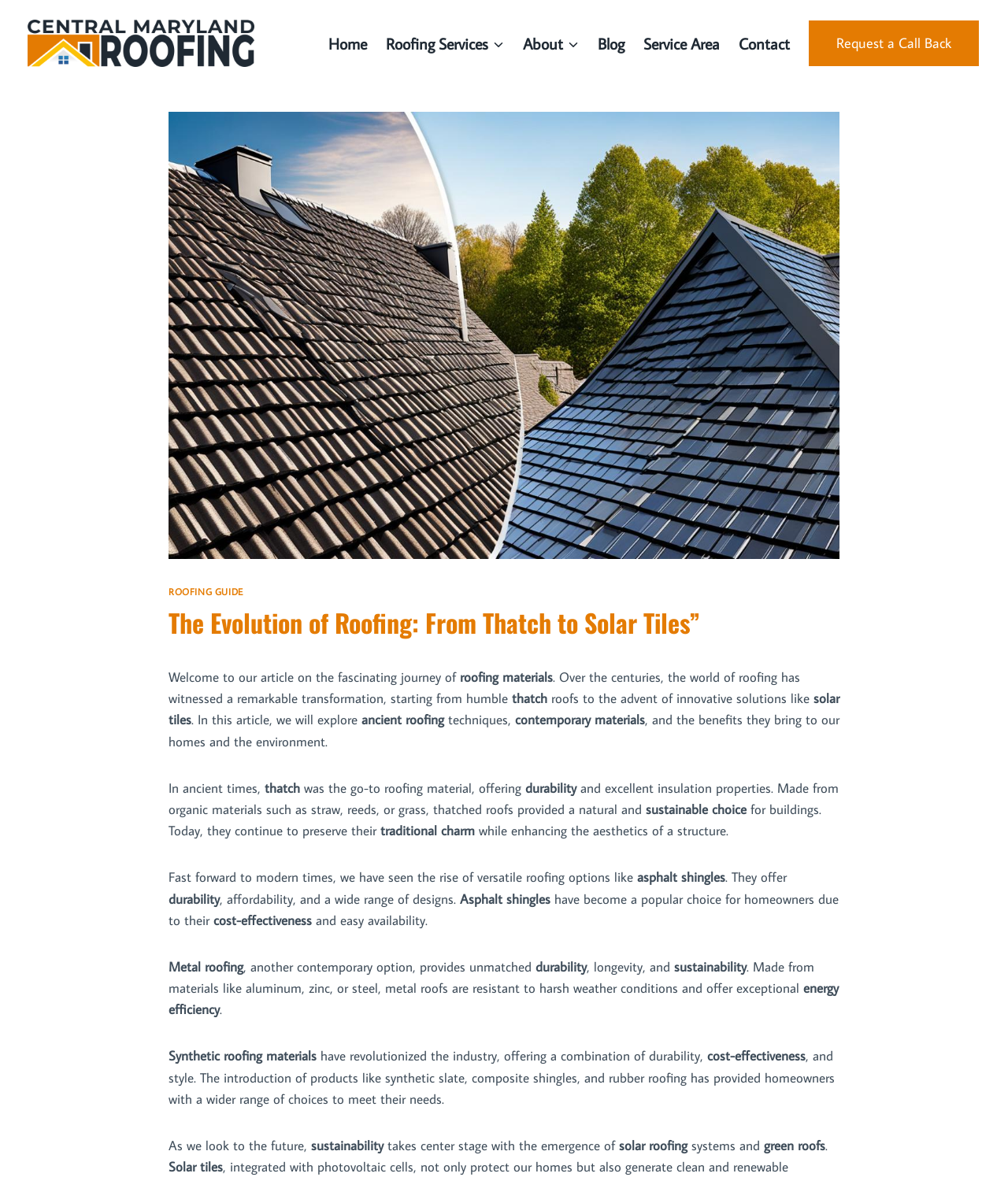Examine the screenshot and answer the question in as much detail as possible: What is the modern roofing material mentioned at the end of the article?

I found the modern roofing material mentioned at the end of the article by reading the static text elements. The article mentions 'solar tiles' as a modern roofing material that is emerging as a sustainable option for homeowners.